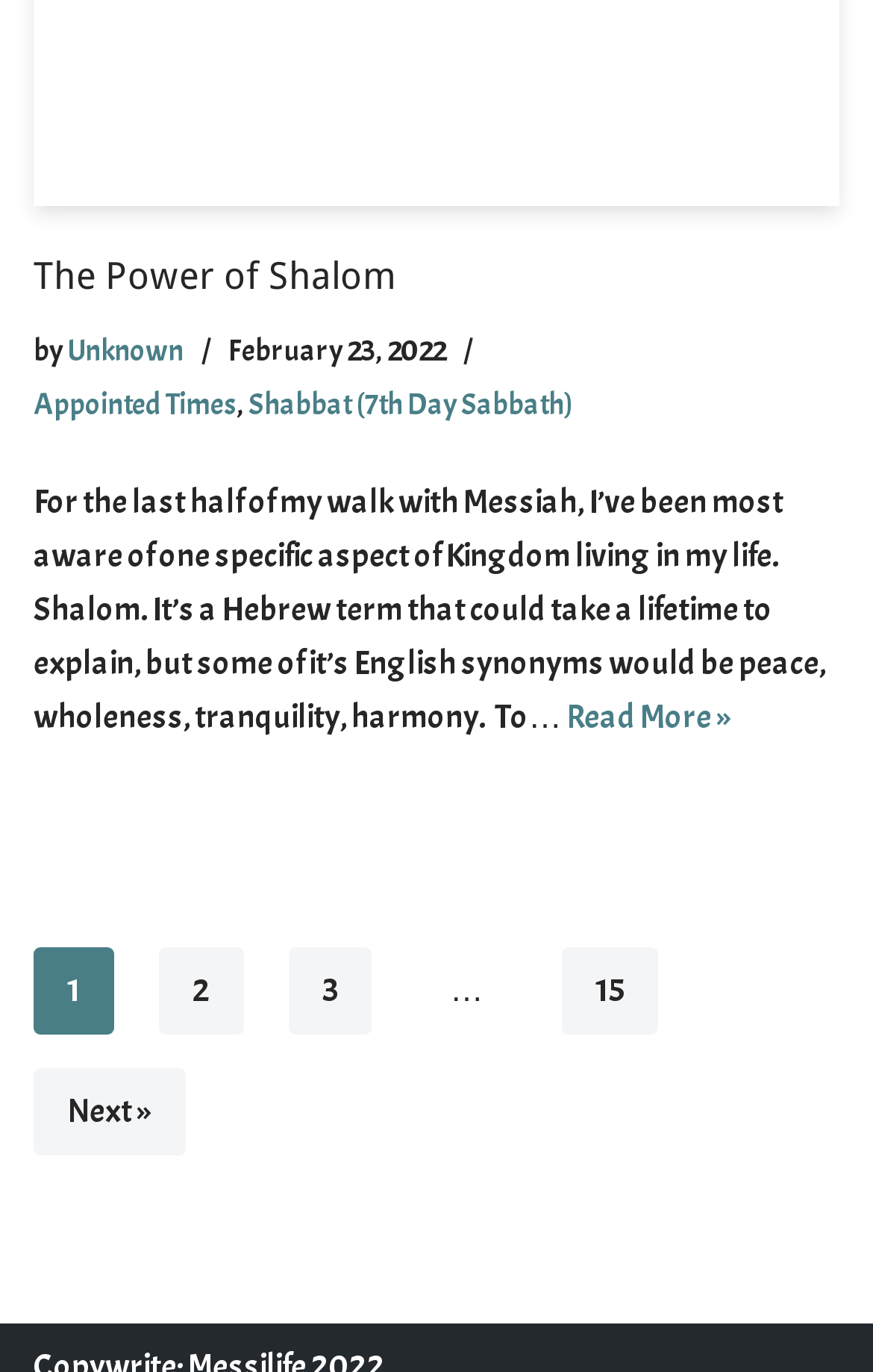Who is the author of the article?
Provide a one-word or short-phrase answer based on the image.

Unknown